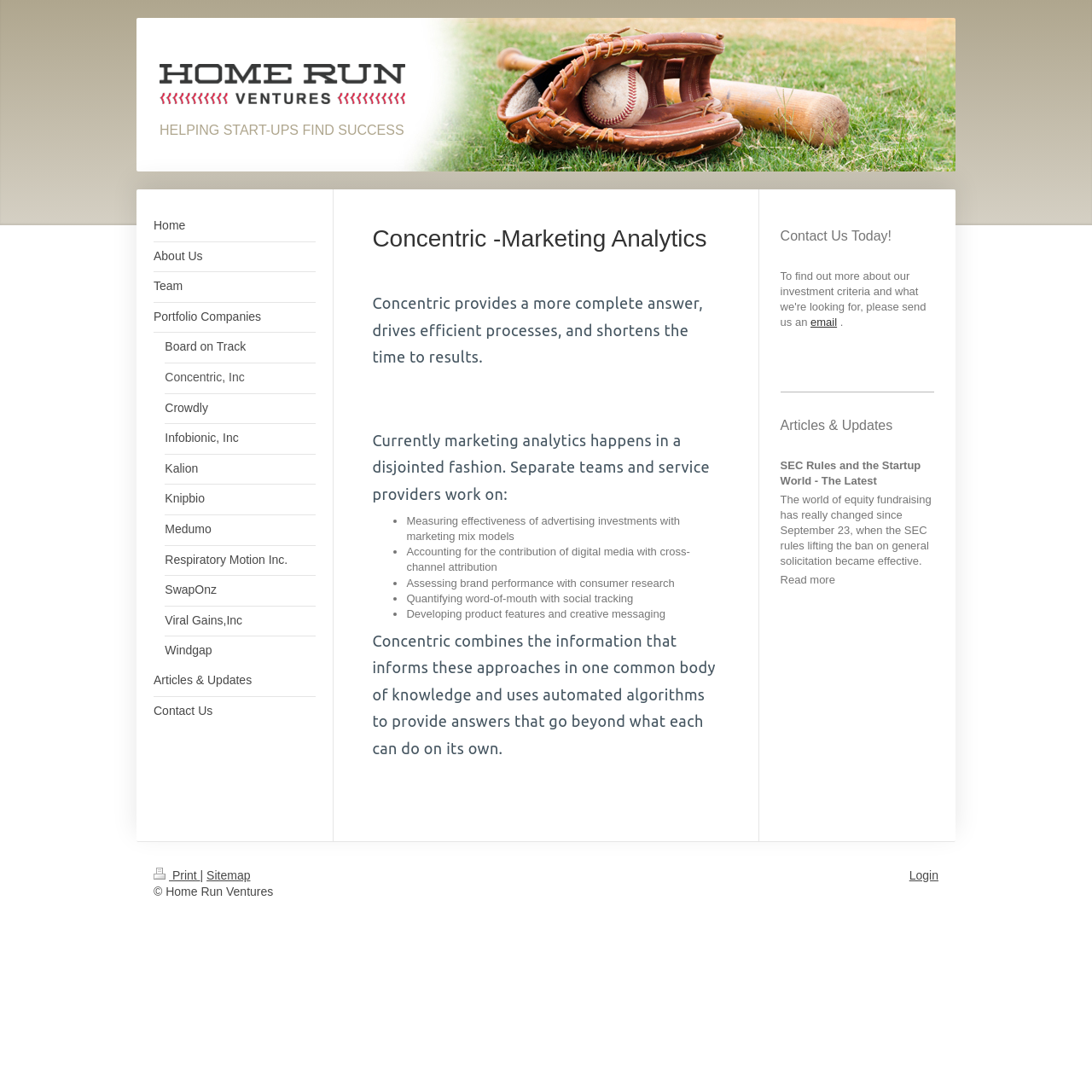Identify the main title of the webpage and generate its text content.

Concentric -Marketing Analytics